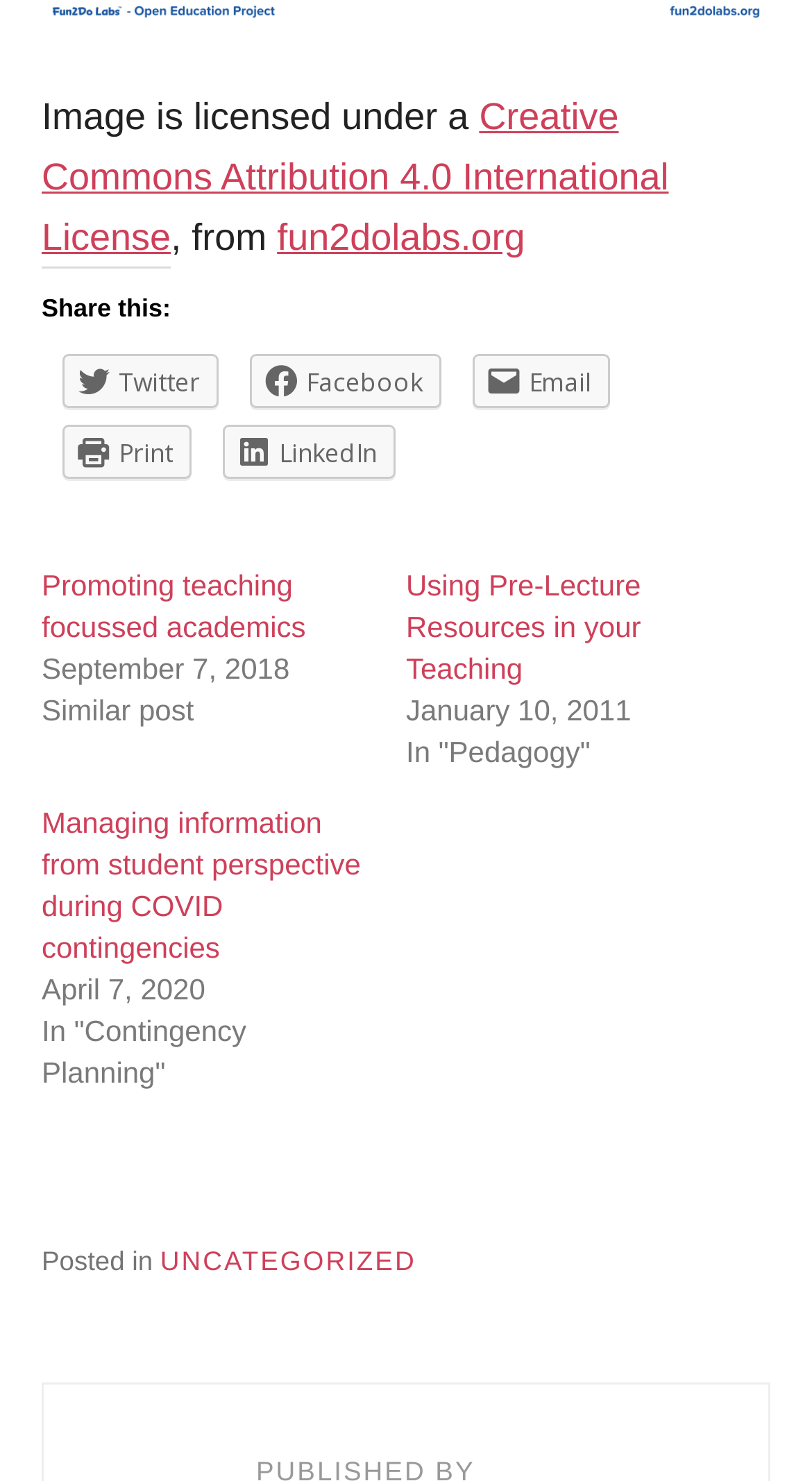Please determine the bounding box coordinates of the element to click on in order to accomplish the following task: "Read similar post". Ensure the coordinates are four float numbers ranging from 0 to 1, i.e., [left, top, right, bottom].

[0.5, 0.384, 0.789, 0.463]